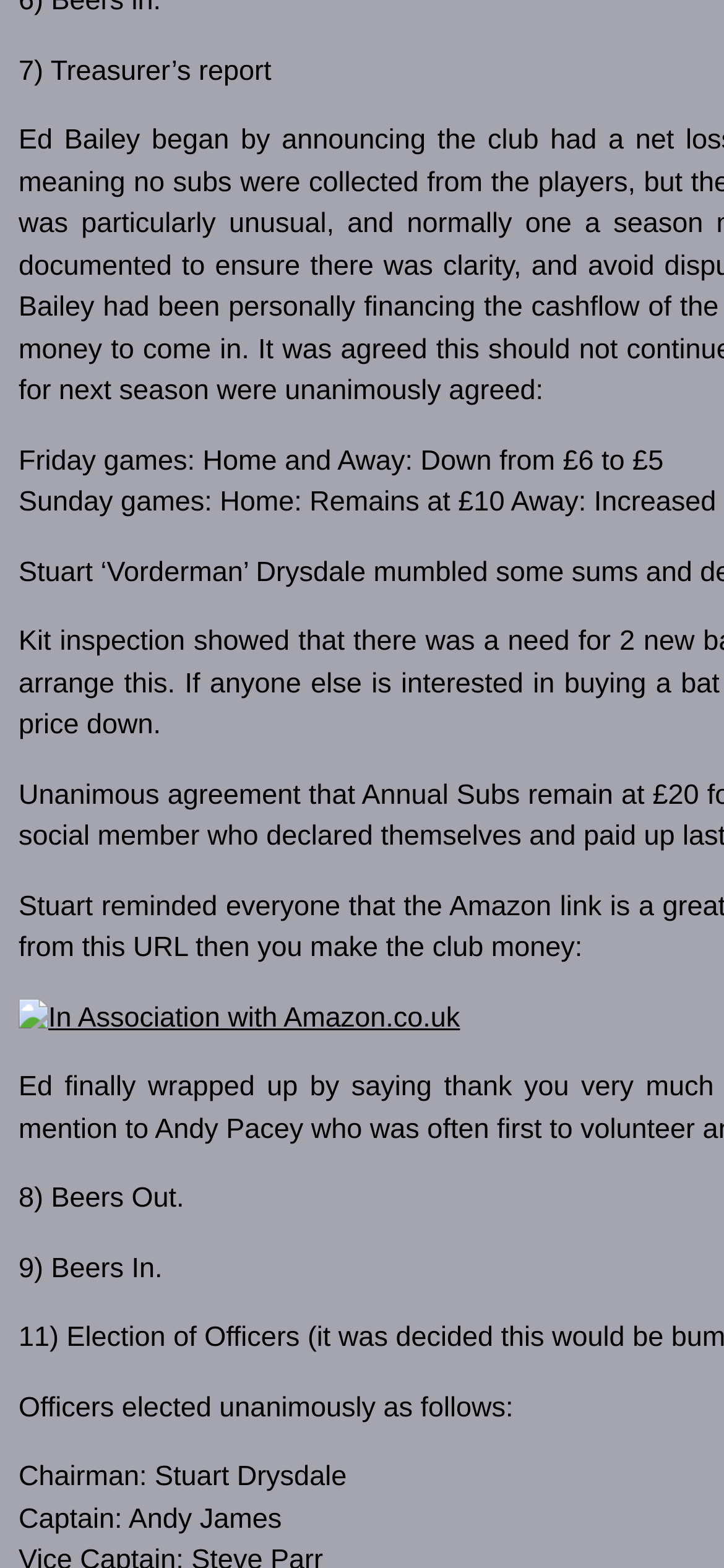Please examine the image and answer the question with a detailed explanation:
Who is the elected Chairman?

I inferred this answer by examining the StaticText element with the text 'Chairman: Stuart Drysdale', which indicates that Stuart Drysdale has been elected as the Chairman.